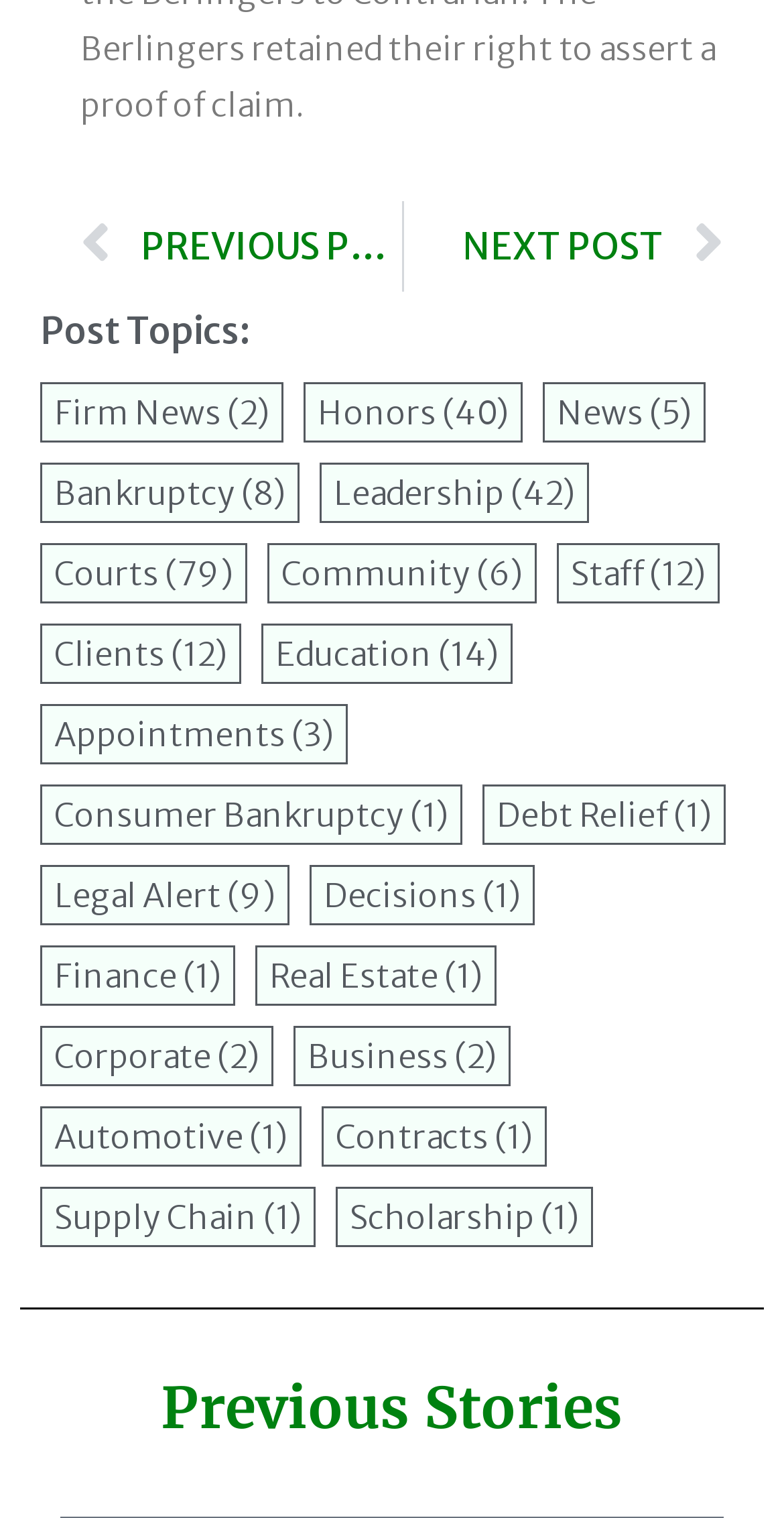Determine the bounding box coordinates of the clickable region to execute the instruction: "Go to Next Post". The coordinates should be four float numbers between 0 and 1, denoted as [left, top, right, bottom].

[0.514, 0.133, 0.923, 0.192]